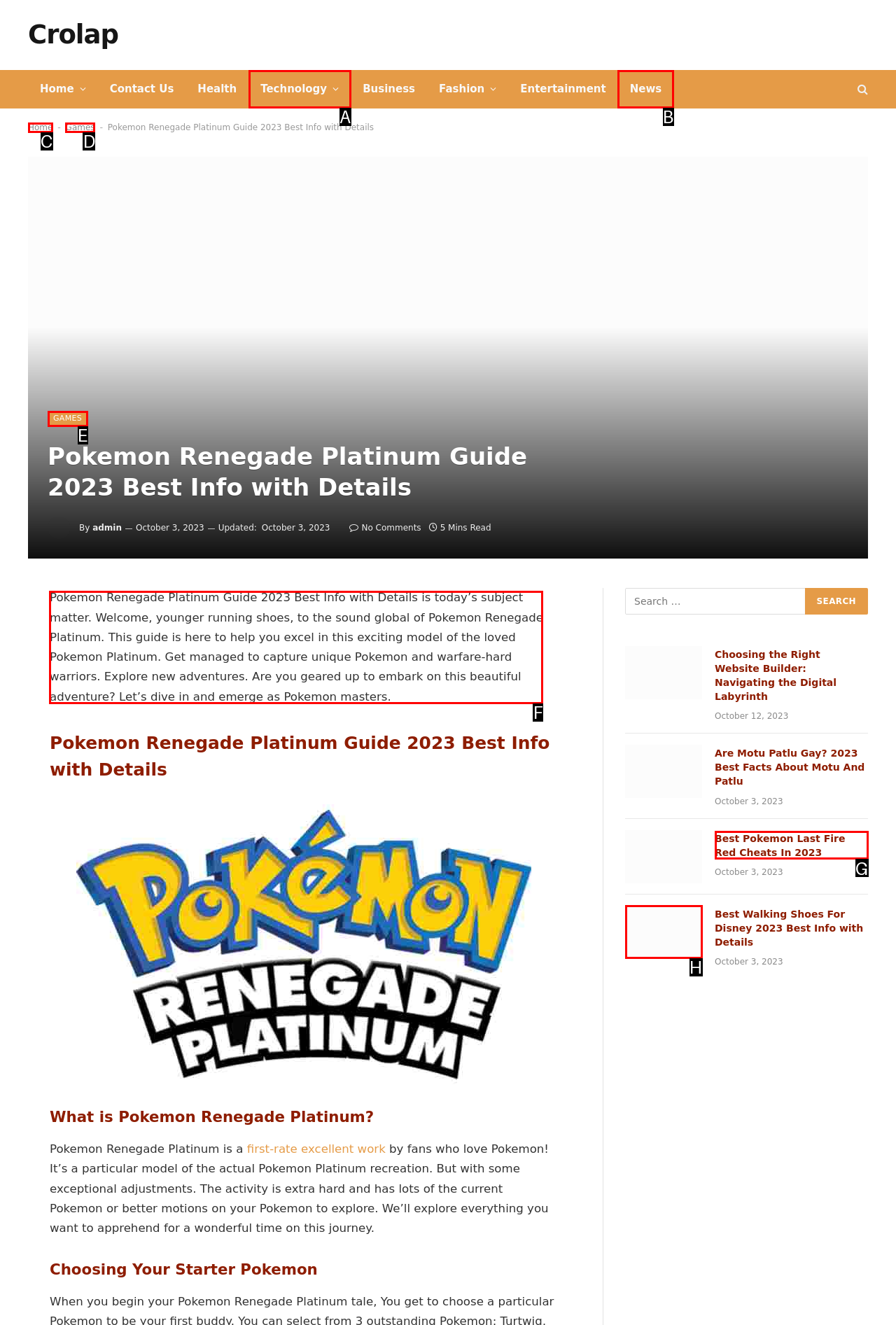Determine the HTML element to click for the instruction: Read the 'Pokemon Renegade Platinum Guide 2023 Best Info with Details' article.
Answer with the letter corresponding to the correct choice from the provided options.

F